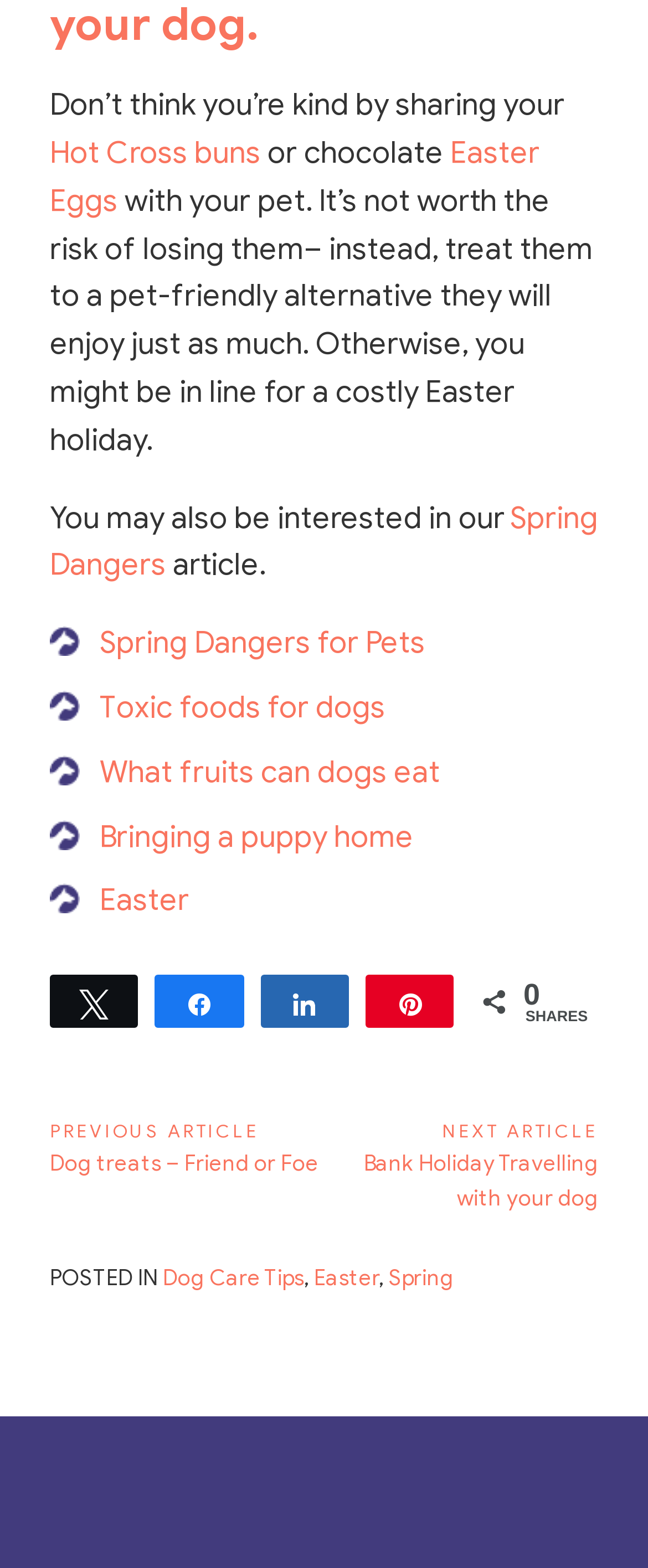How many social media sharing options are available?
Based on the image, provide your answer in one word or phrase.

4